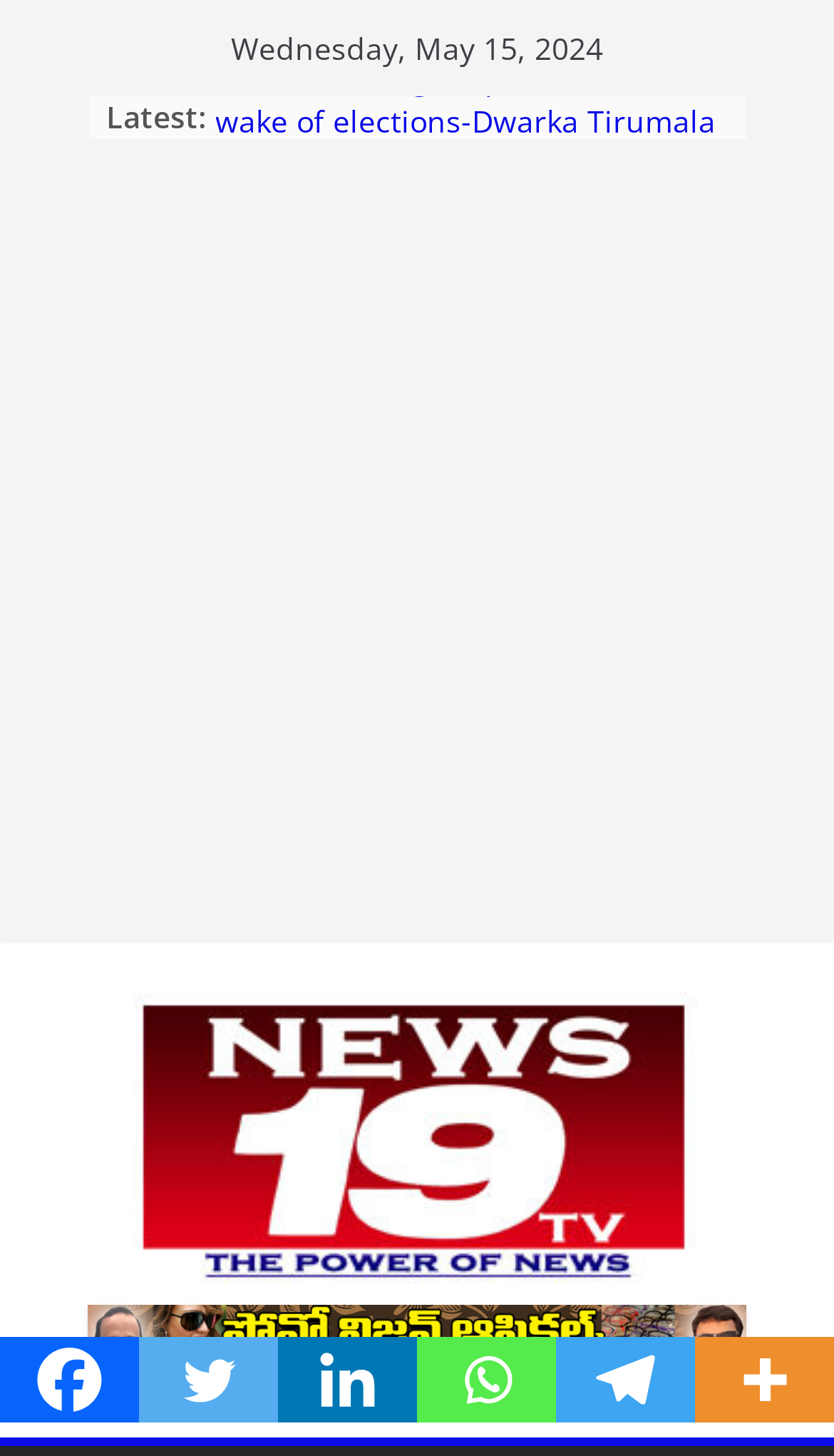Answer the following query concisely with a single word or phrase:
What is the current date?

Wednesday, May 15, 2024